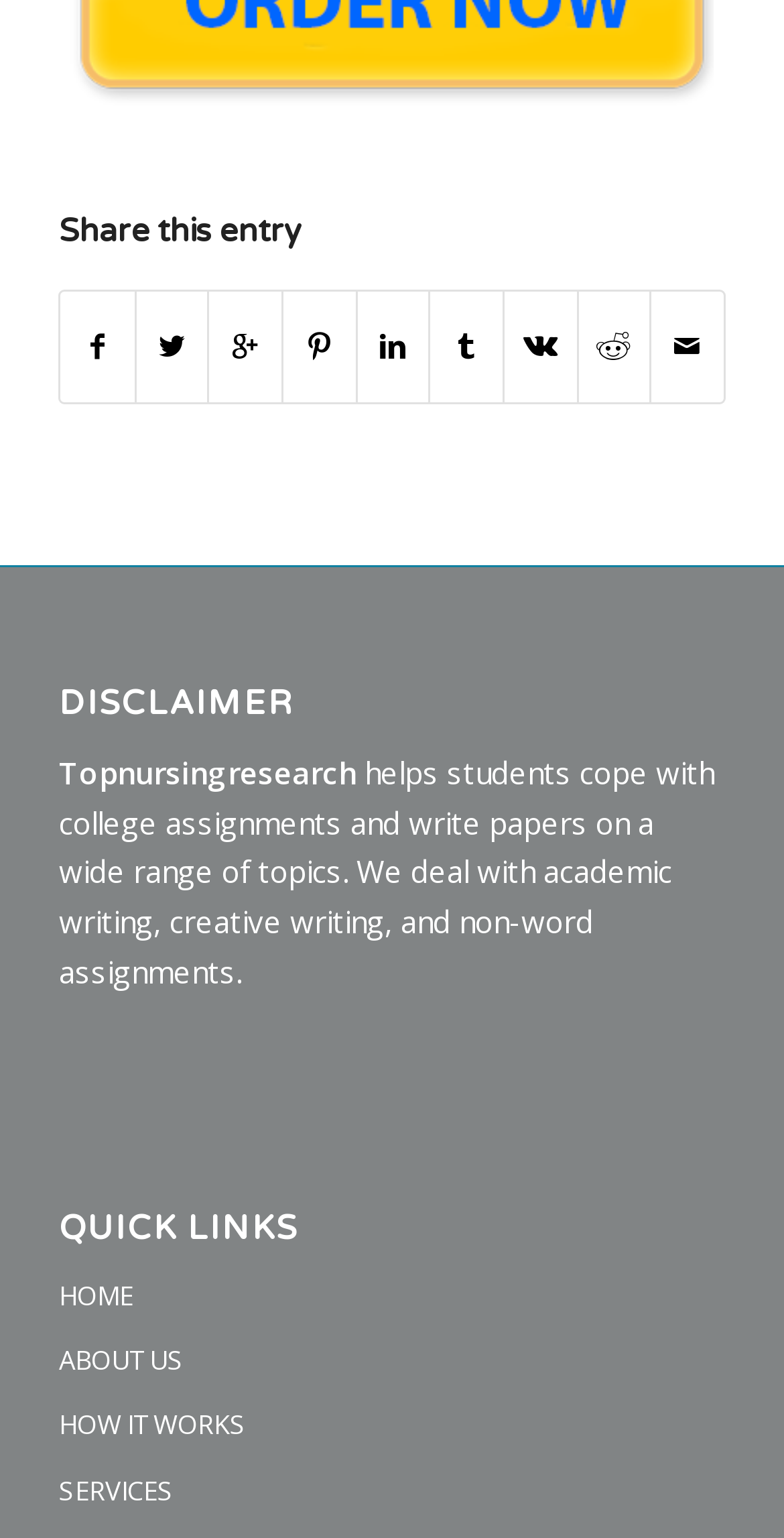What are the quick links provided on the webpage?
Based on the image, respond with a single word or phrase.

HOME, ABOUT US, HOW IT WORKS, SERVICES